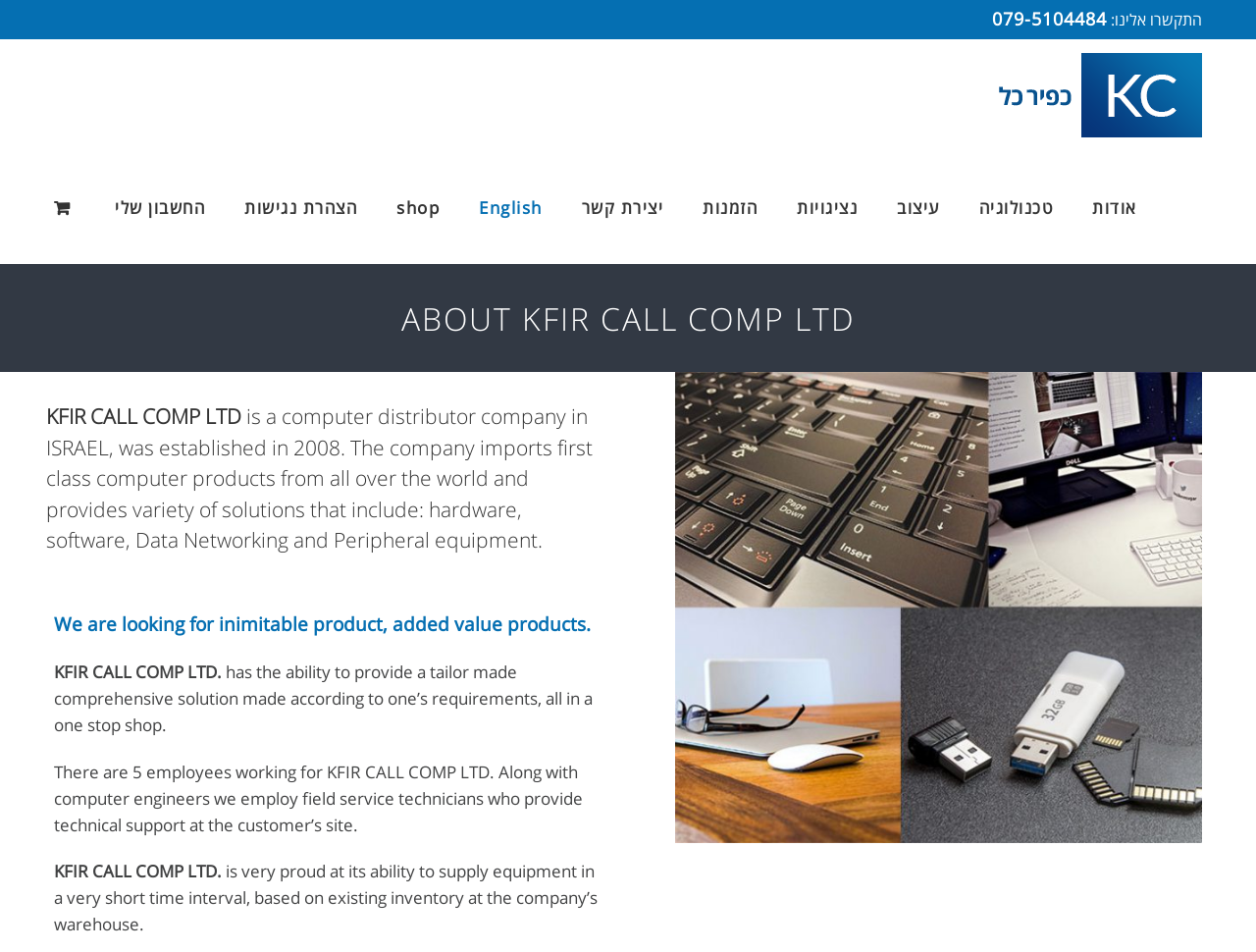What kind of solutions does the company provide?
Provide an in-depth and detailed explanation in response to the question.

I found this information by reading the heading element that describes the company's solutions, which lists 'hardware, software, Data Networking and Peripheral equipment' as the types of solutions it provides.